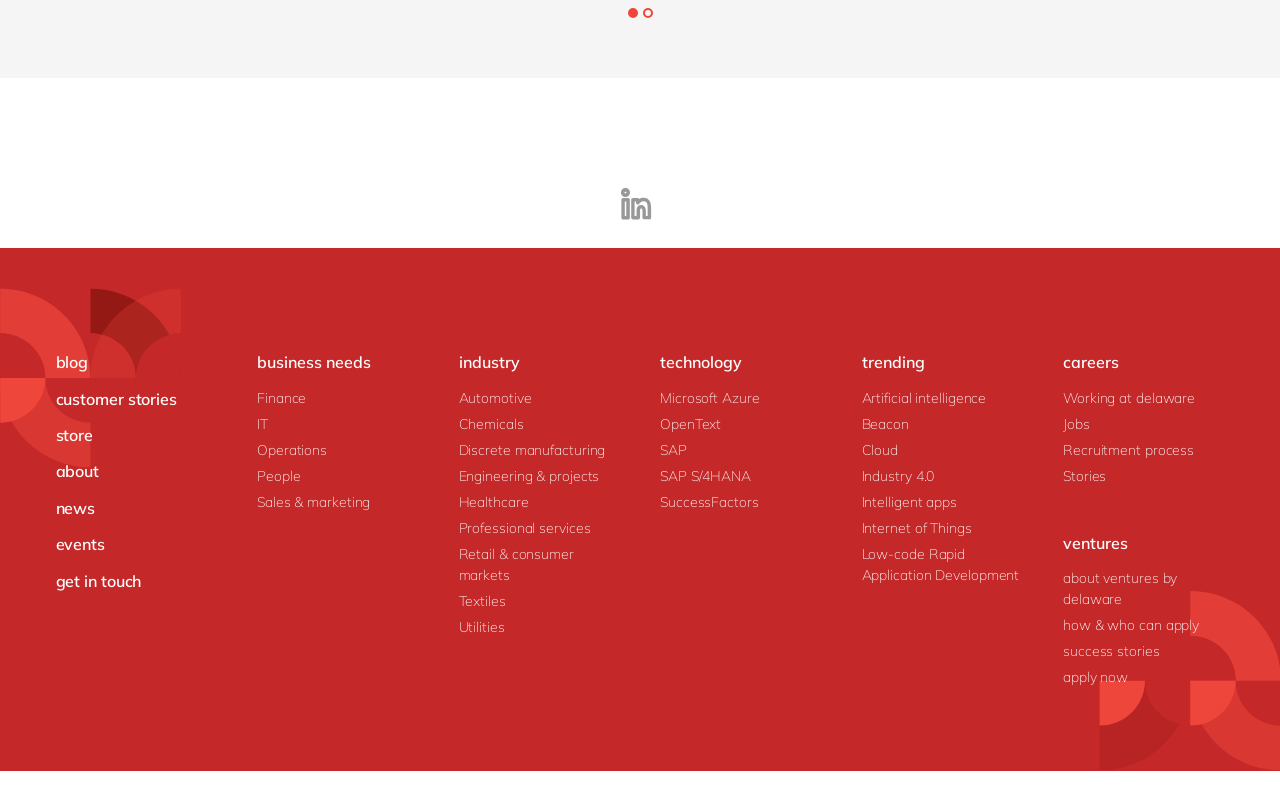What is the link text above the 'blog' link?
Please provide a single word or phrase as the answer based on the screenshot.

LinkedIn